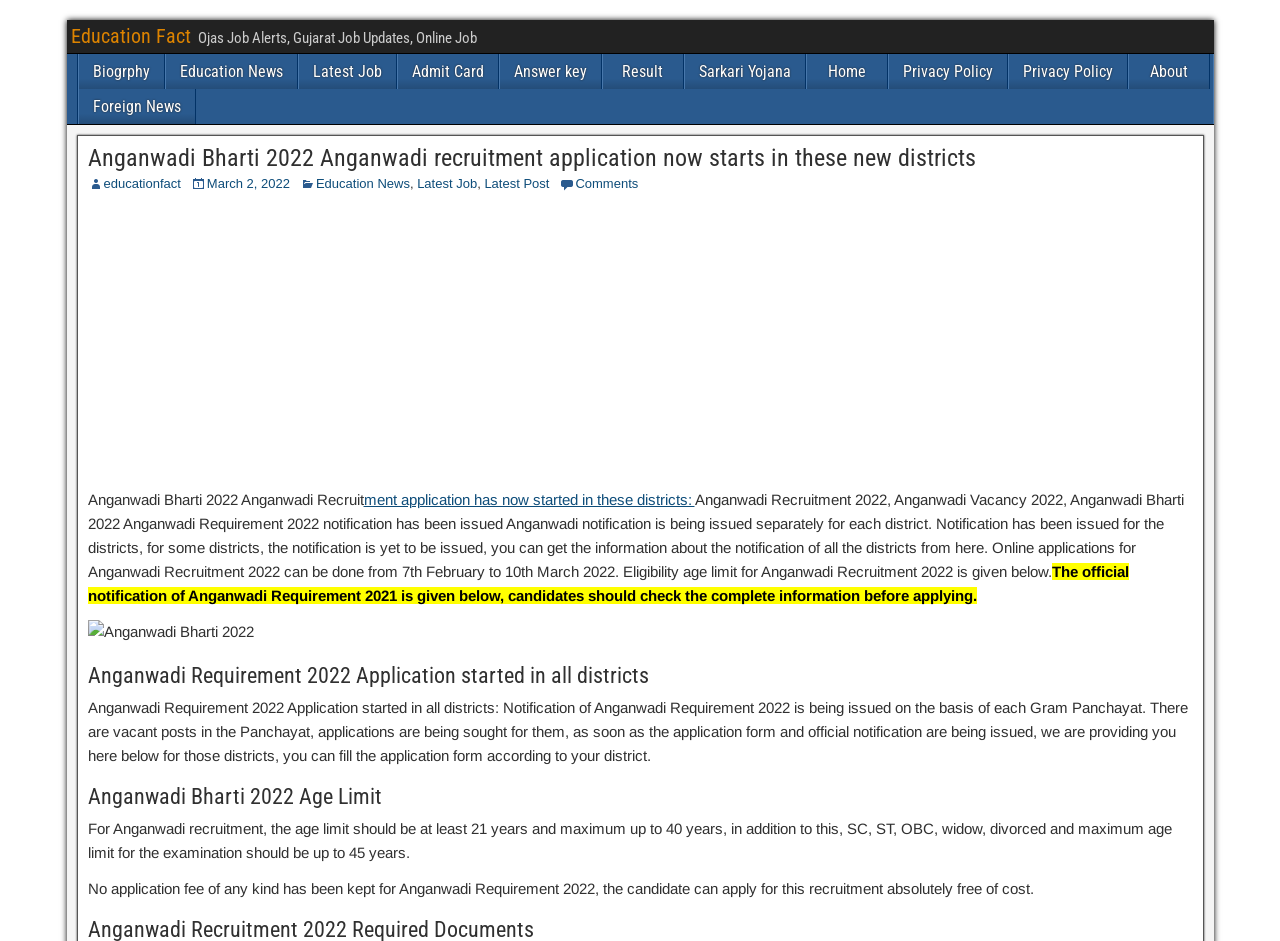Please indicate the bounding box coordinates for the clickable area to complete the following task: "Go to About page". The coordinates should be specified as four float numbers between 0 and 1, i.e., [left, top, right, bottom].

[0.882, 0.057, 0.944, 0.094]